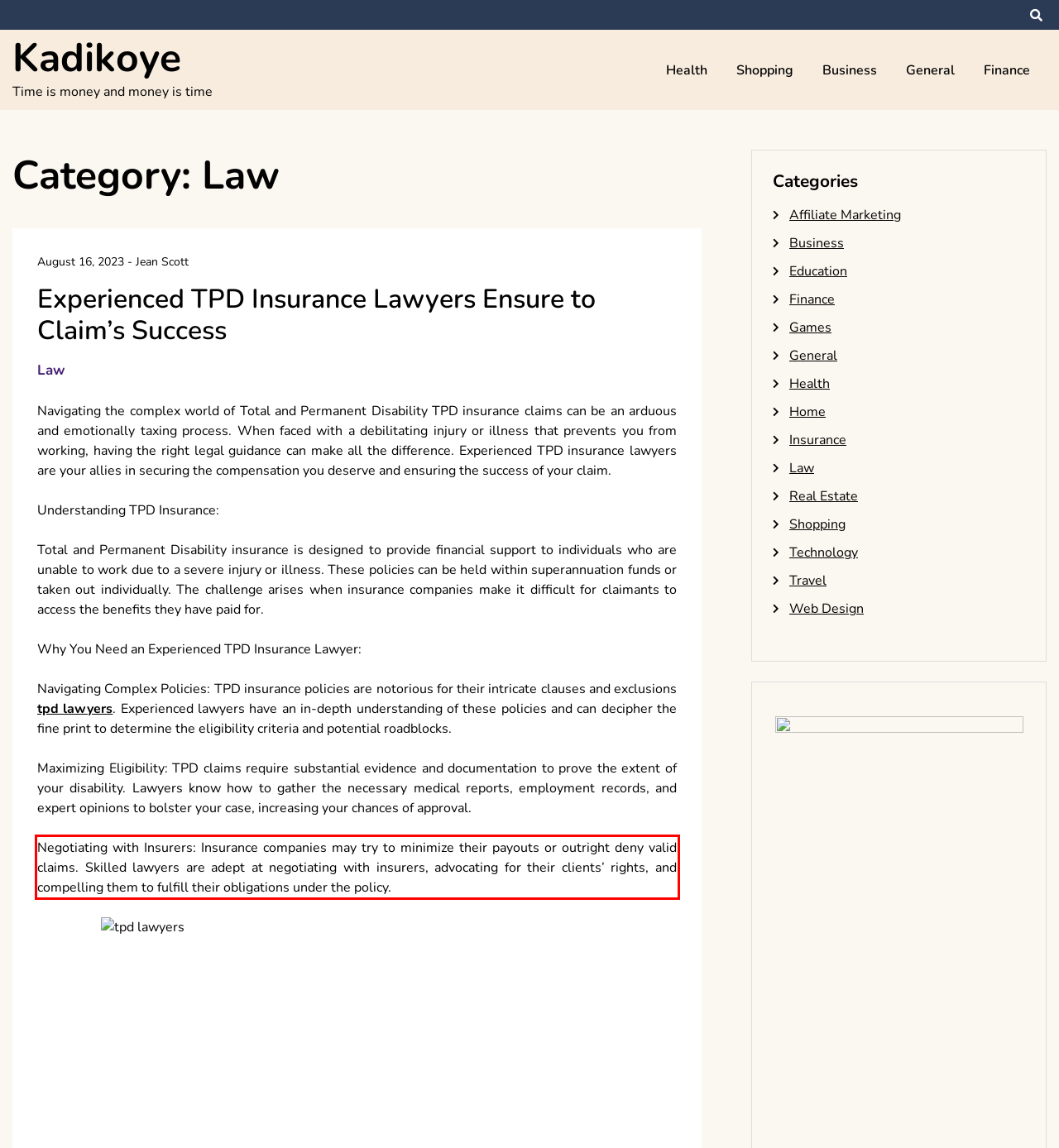Using the provided webpage screenshot, recognize the text content in the area marked by the red bounding box.

Negotiating with Insurers: Insurance companies may try to minimize their payouts or outright deny valid claims. Skilled lawyers are adept at negotiating with insurers, advocating for their clients’ rights, and compelling them to fulfill their obligations under the policy.